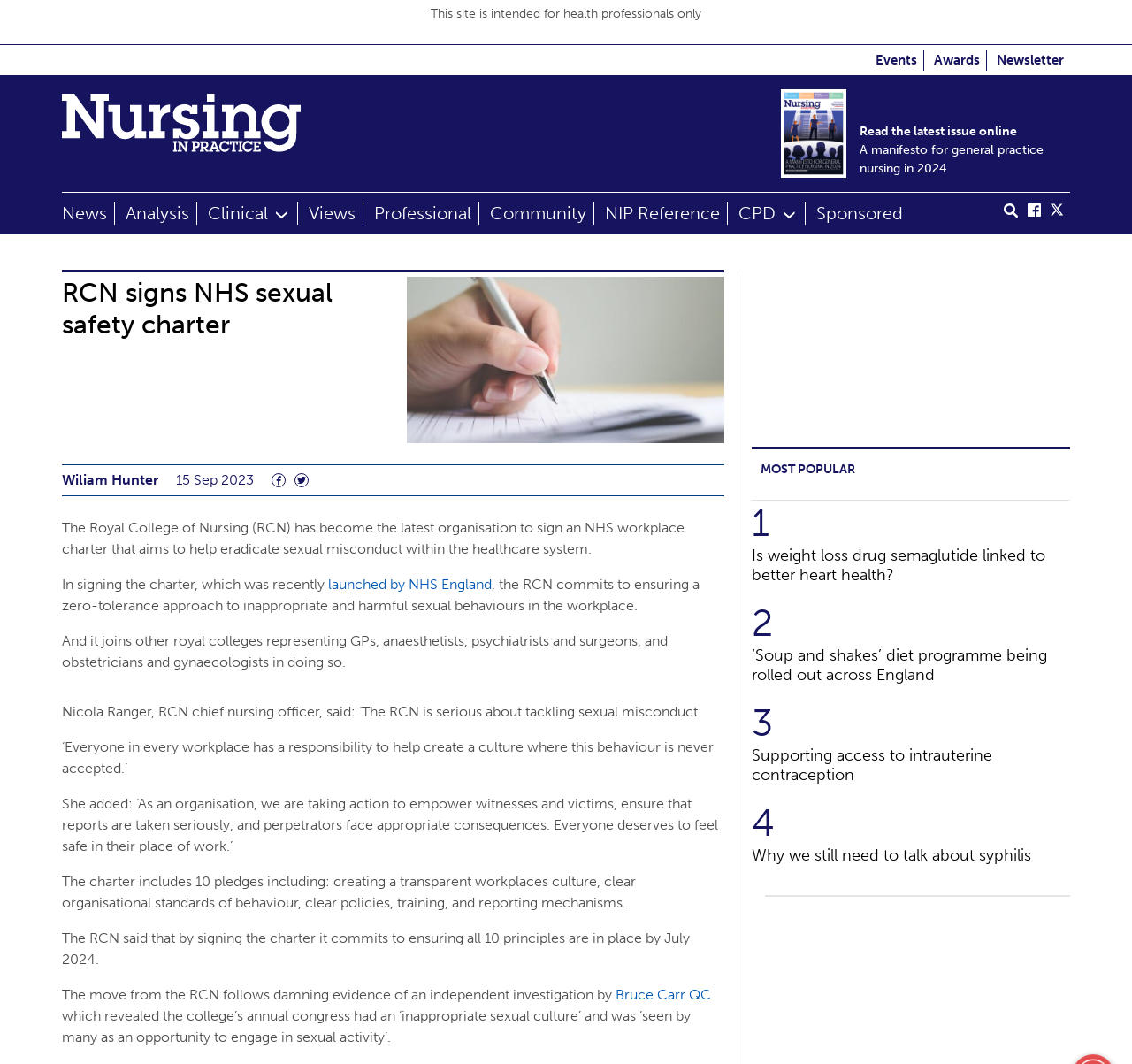Pinpoint the bounding box coordinates of the element that must be clicked to accomplish the following instruction: "Explore the 'News' section". The coordinates should be in the format of four float numbers between 0 and 1, i.e., [left, top, right, bottom].

[0.055, 0.192, 0.101, 0.209]